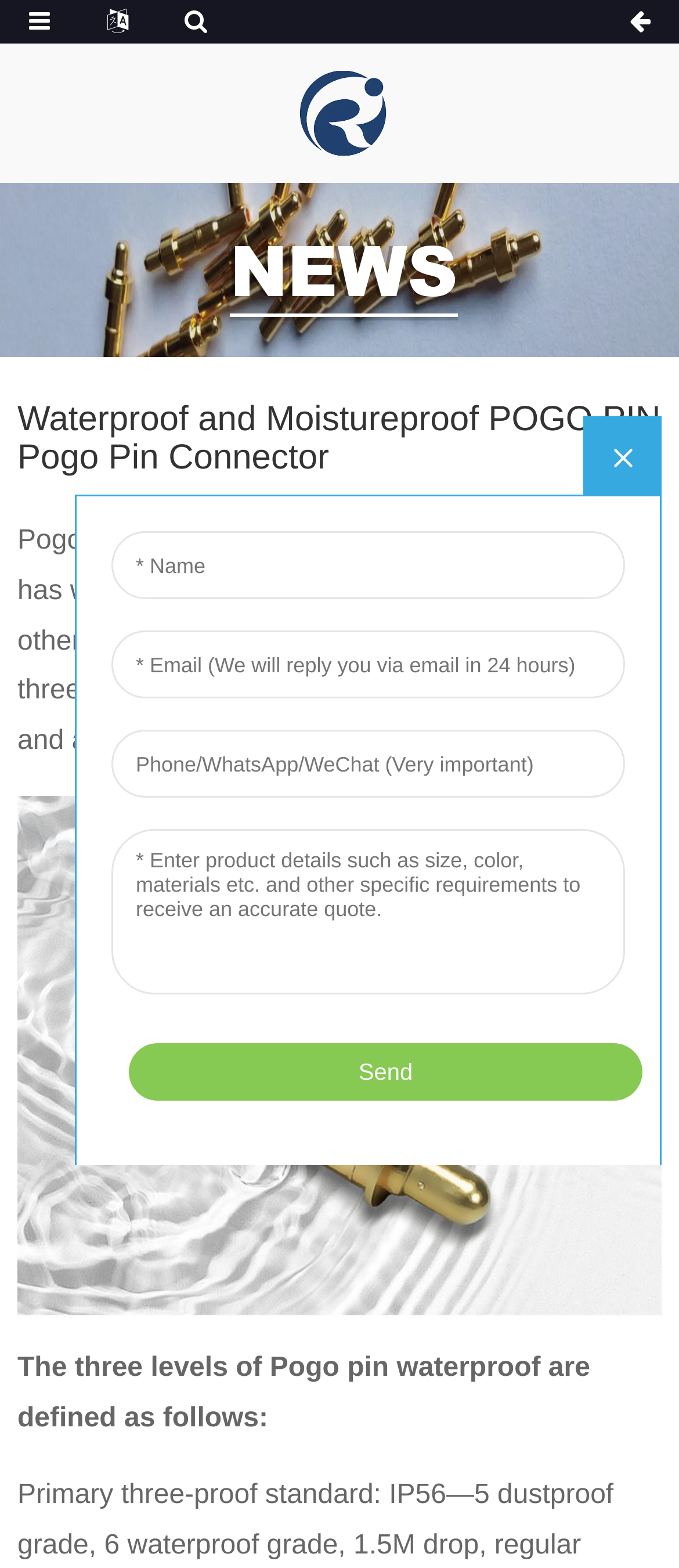From the webpage screenshot, predict the bounding box coordinates (top-left x, top-left y, bottom-right x, bottom-right y) for the UI element described here: alt="logo 1"

[0.434, 0.062, 0.576, 0.08]